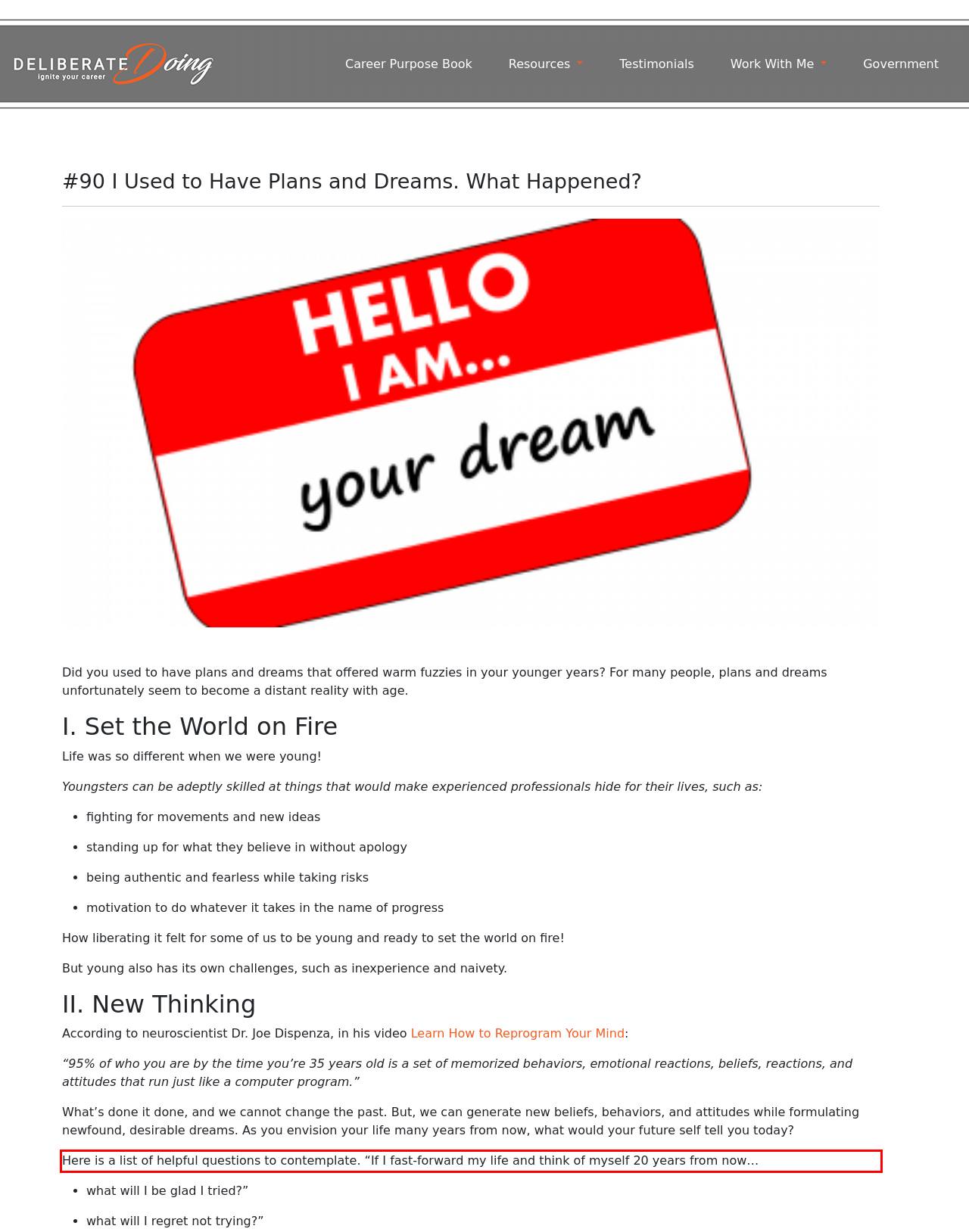Given a screenshot of a webpage, identify the red bounding box and perform OCR to recognize the text within that box.

Here is a list of helpful questions to contemplate. “If I fast-forward my life and think of myself 20 years from now…